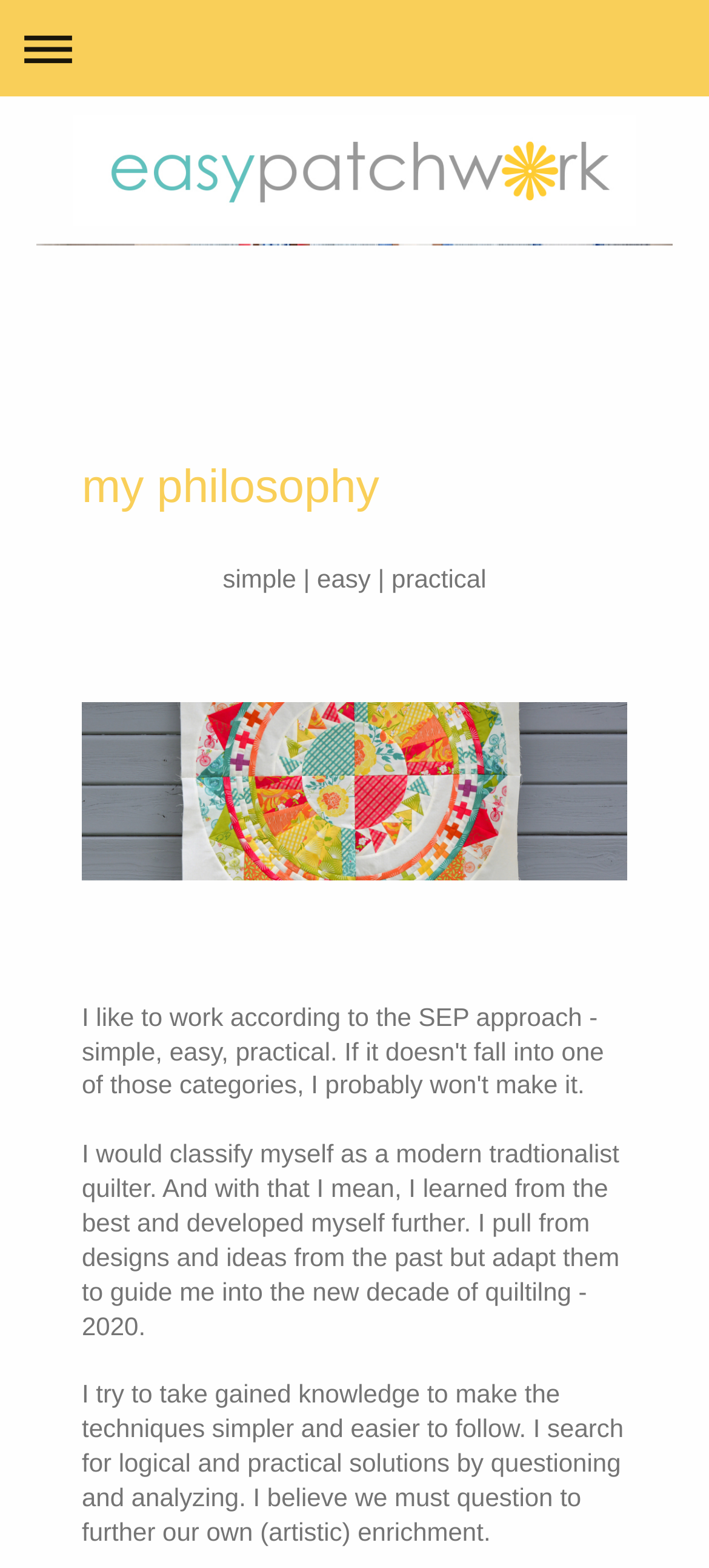What is the purpose of the author's quilting approach?
Provide a detailed and well-explained answer to the question.

I found the purpose of the author's quilting approach by reading the StaticText element at coordinates [0.115, 0.88, 0.88, 0.986], which states 'I try to take gained knowledge to make the techniques simpler and easier to follow.' This suggests that the author's quilting approach aims to simplify quilting techniques.